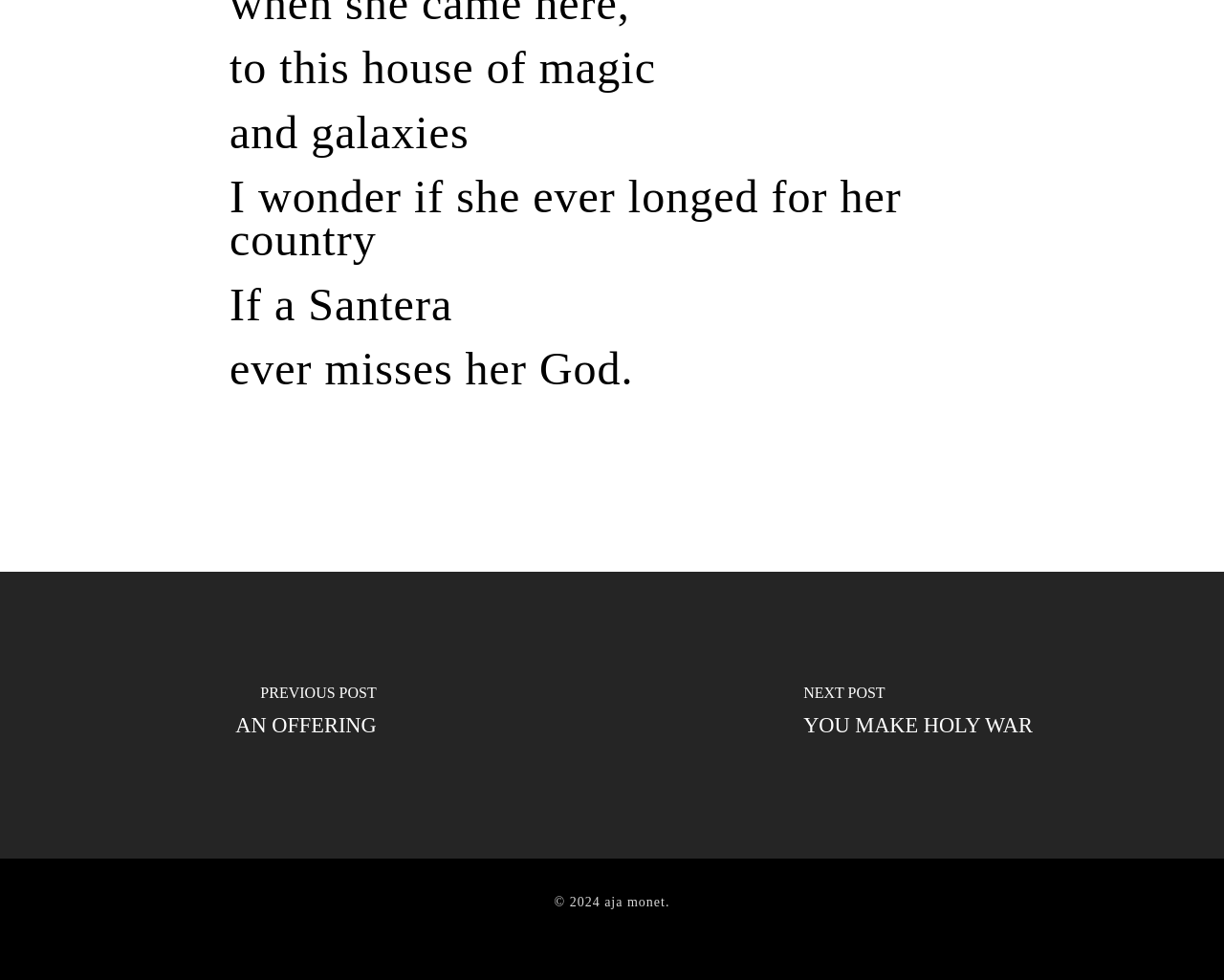What is the tone of the text?
Give a single word or phrase answer based on the content of the image.

Reflective